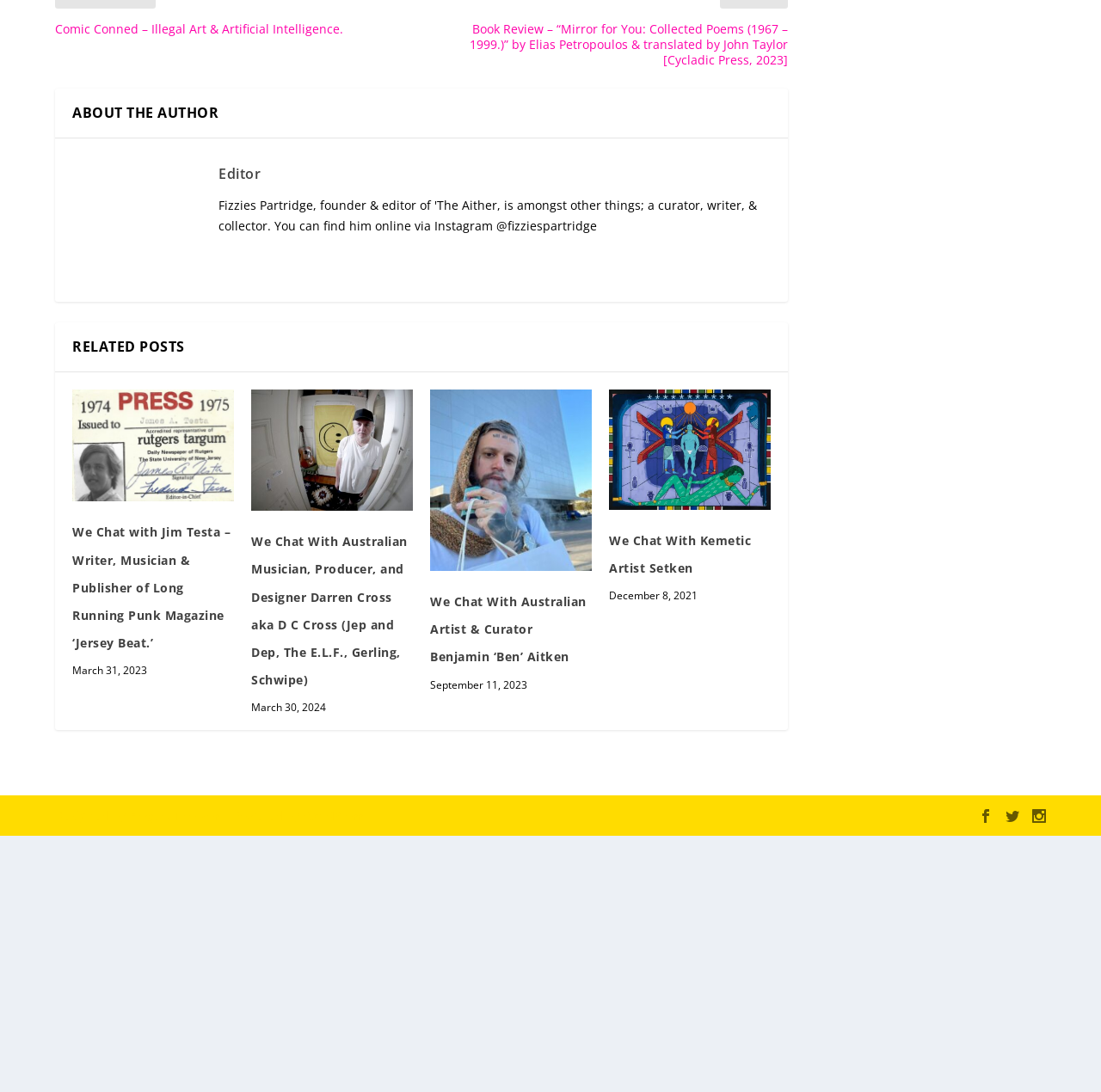Locate the bounding box coordinates of the element that should be clicked to execute the following instruction: "Check the post dated March 31, 2023".

[0.066, 0.692, 0.134, 0.706]